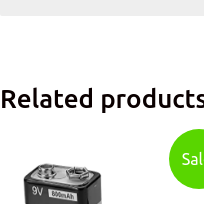What is the purpose of the 'Sale!' badge?
Refer to the image and provide a detailed answer to the question.

The vibrant green 'Sale!' badge is prominently displayed on the product, suggesting a promotional offer, making this a compelling choice for those in need of dependable 9V batteries.